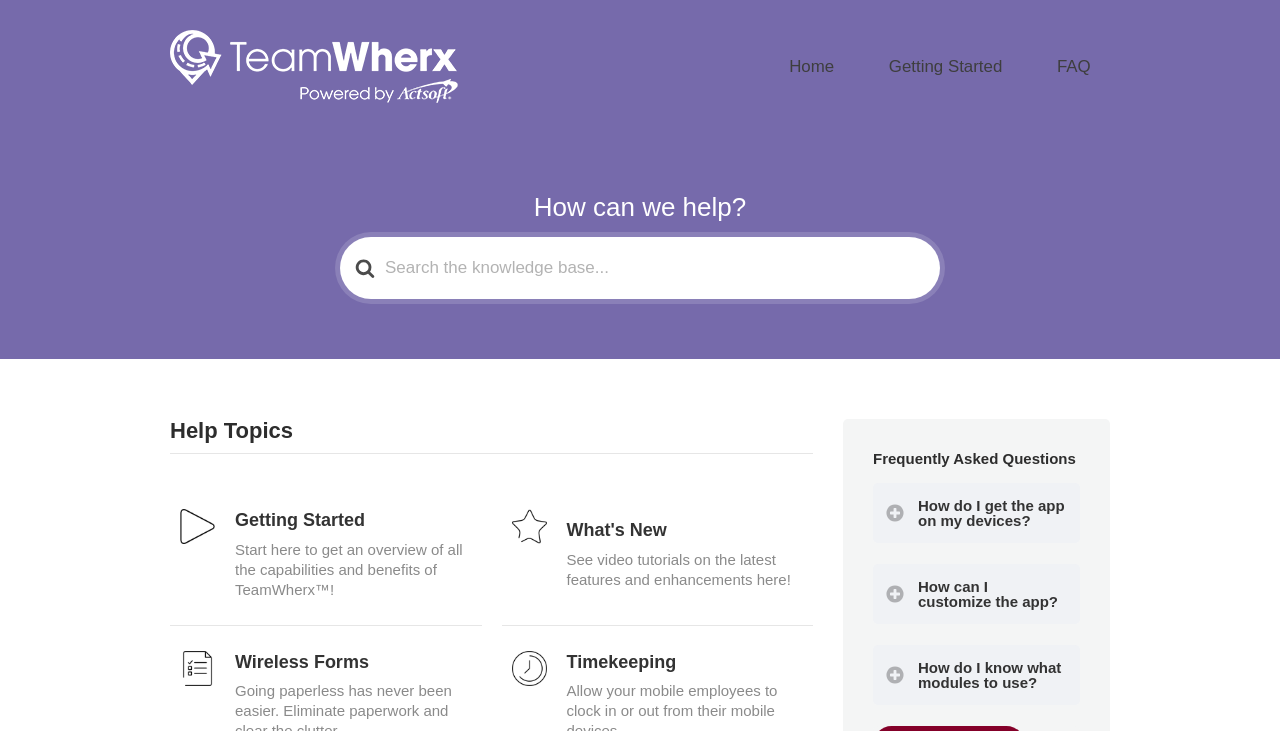Explain in detail what is displayed on the webpage.

The webpage is the TeamWherx™ Knowledge Base, which provides training videos and support for TeamWherx™ powered by Actsoft. At the top left, there is a link to the TeamWherx™ Knowledge Base, accompanied by an image with the same name. On the top right, there are three links: Home, Getting Started, and FAQ.

Below the top navigation, there is a heading "How can we help?" followed by a search bar with a label "Search For" and a searching icon. The search bar is located at the top center of the page.

Further down, there is a heading "Help Topics" followed by several links to help topics, including Getting Started, What's New, Wireless Forms, and Timekeeping. Each of these links has an accompanying image and heading. The links are arranged in a grid-like structure, with two columns.

On the right side of the page, there is a section dedicated to Frequently Asked Questions. This section has a heading "Frequently Asked Questions" followed by three questions: "How do I get the app on my devices?", "How can I customize the app?", and "How do I know what modules to use?". Each question has a corresponding answer provided below it.